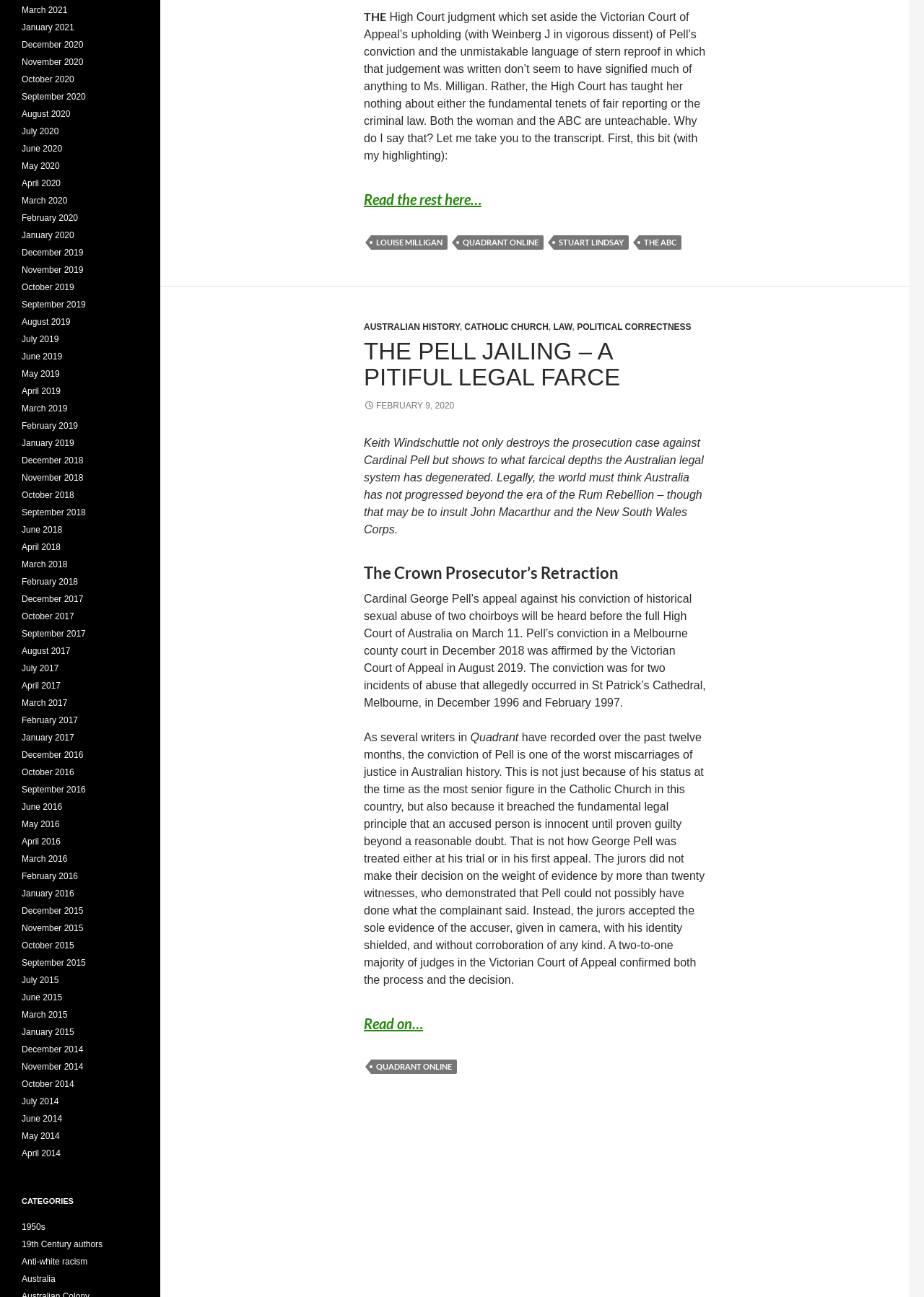What is the author of the article?
Please provide a single word or phrase answer based on the image.

Louise Milligan